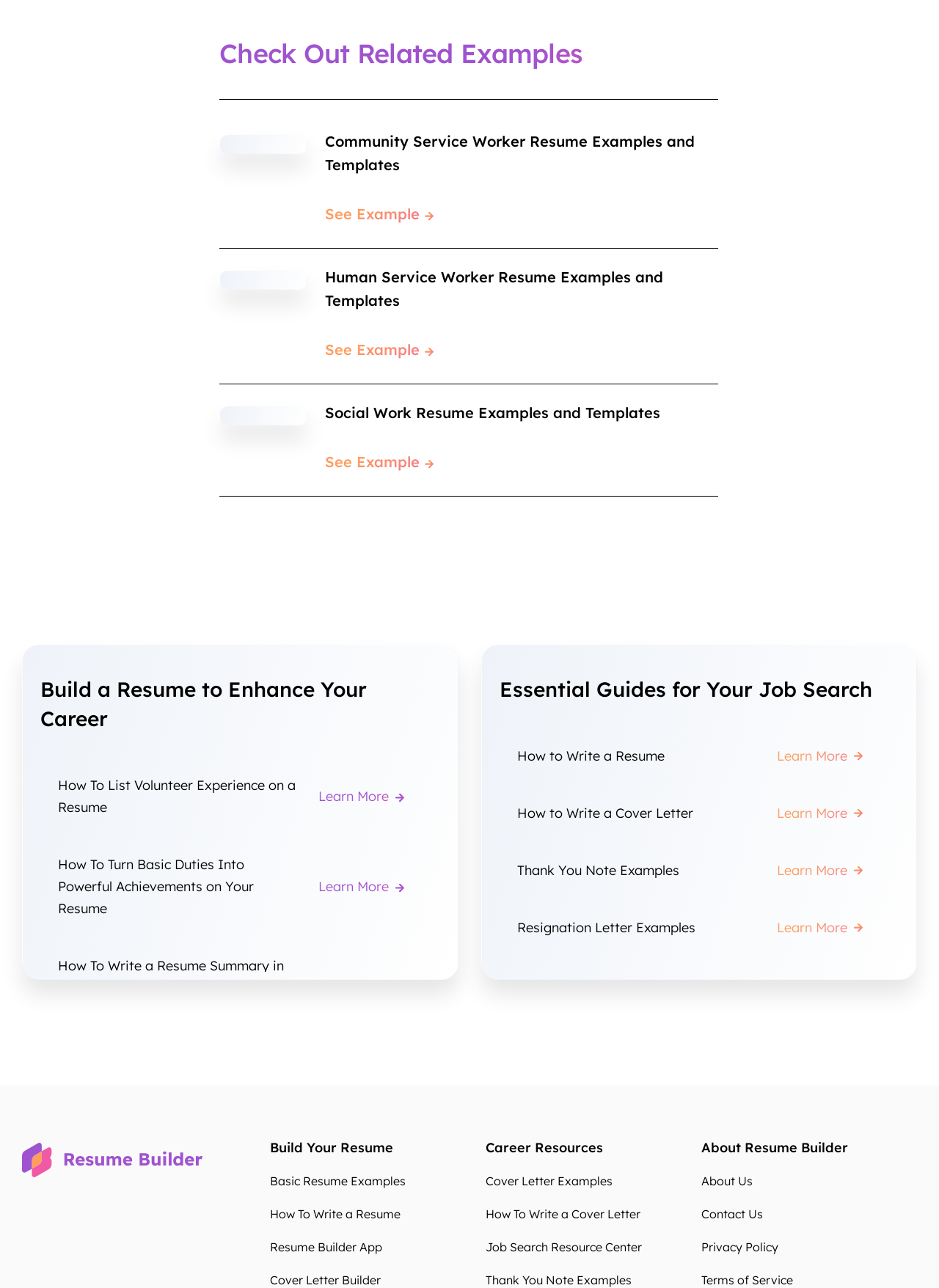Provide a one-word or short-phrase response to the question:
How many types of resume examples are listed on this webpage?

Three